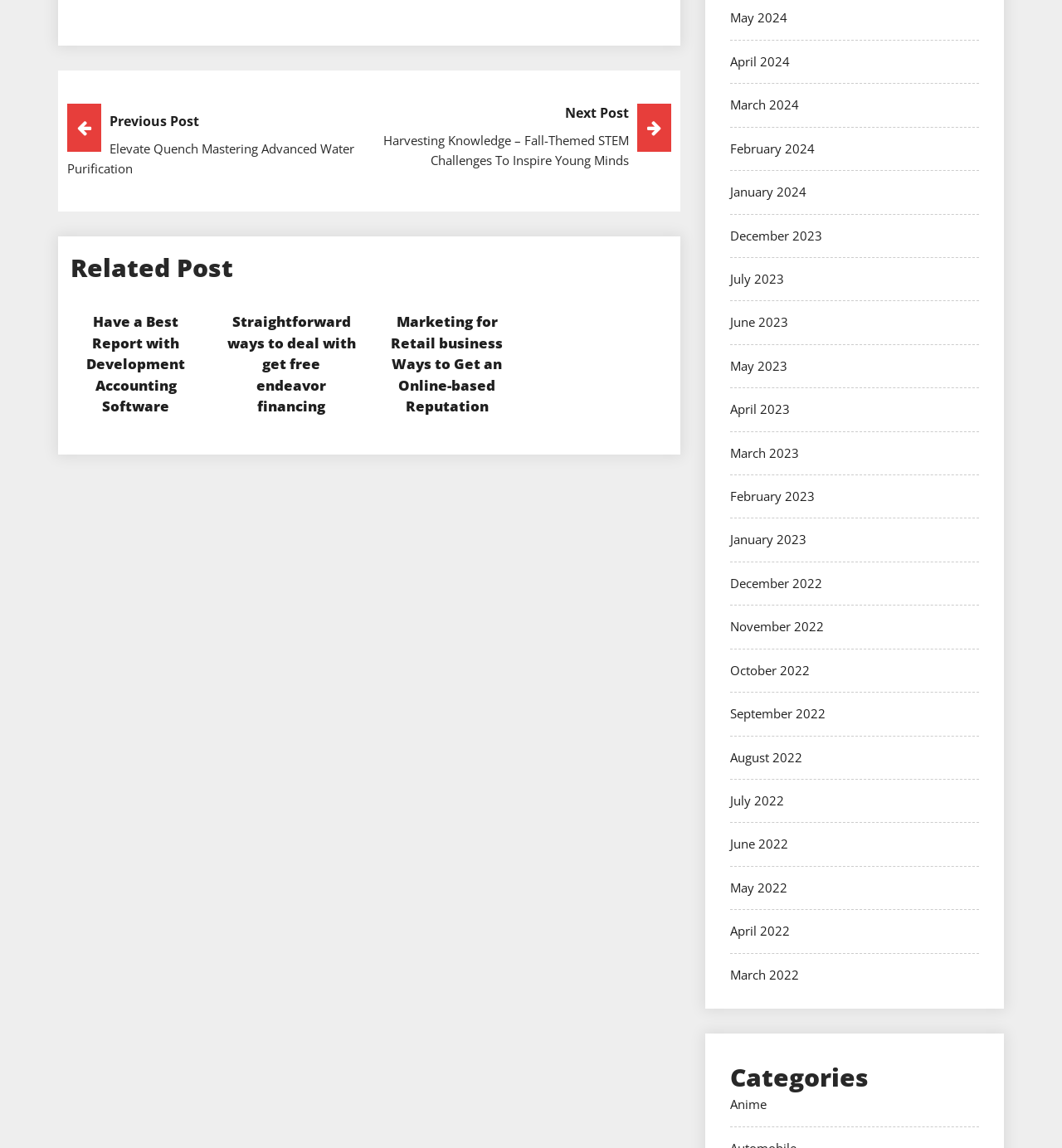What is the earliest month listed in the archive section?
Look at the screenshot and respond with a single word or phrase.

December 2022